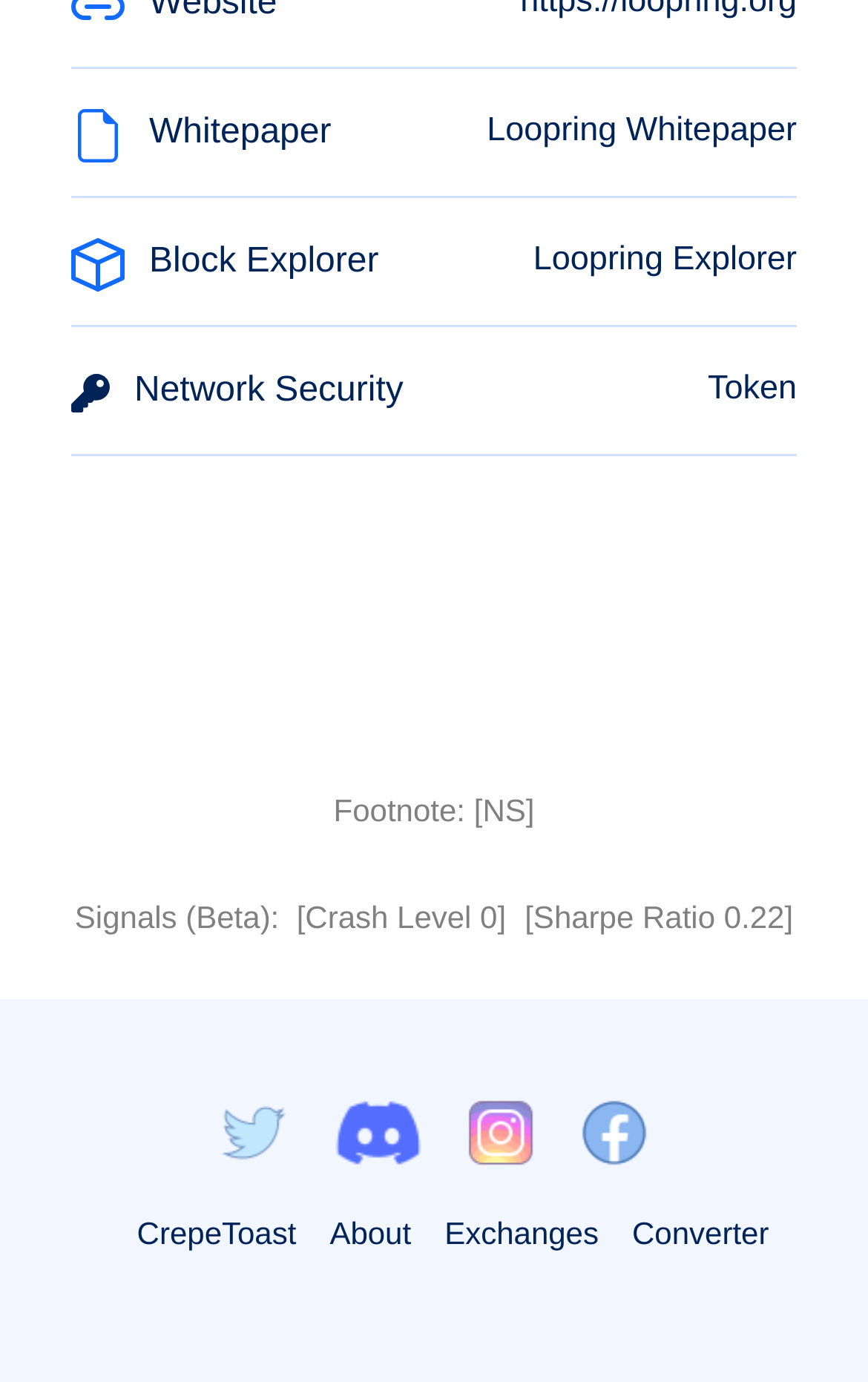Point out the bounding box coordinates of the section to click in order to follow this instruction: "Visit CrepeToast".

[0.158, 0.876, 0.341, 0.909]